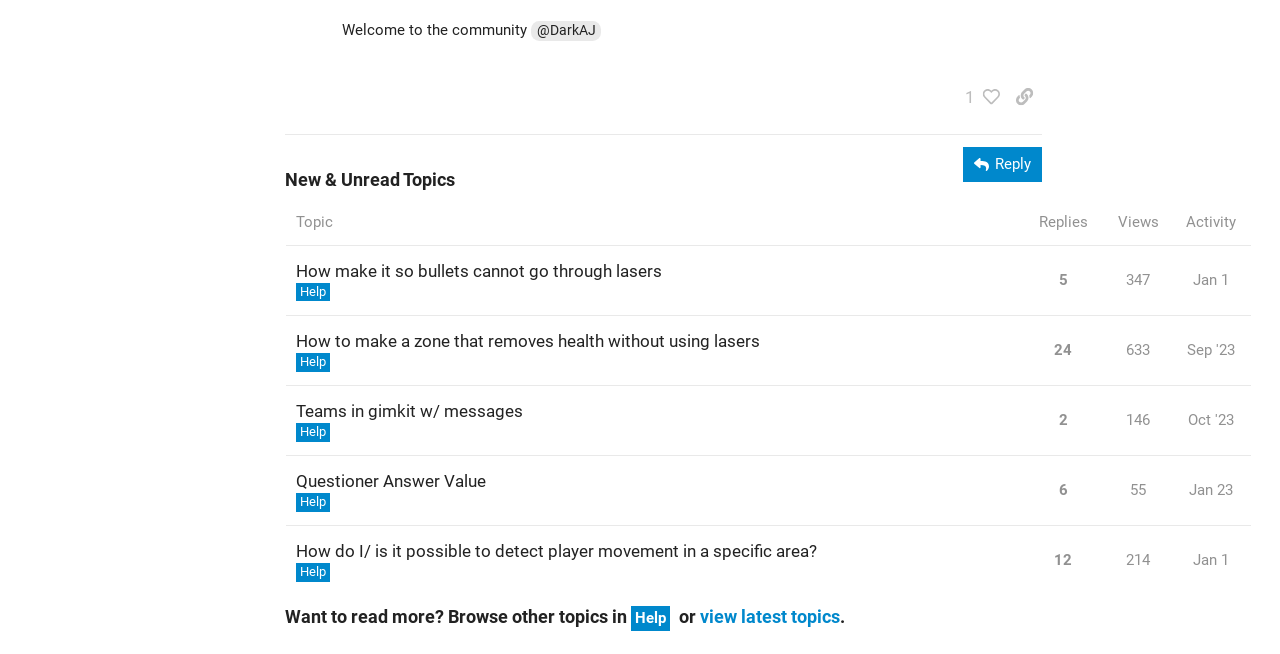Determine the bounding box coordinates for the area you should click to complete the following instruction: "View the topic 'How make it so bullets cannot go through lasers Help'".

[0.223, 0.394, 0.801, 0.482]